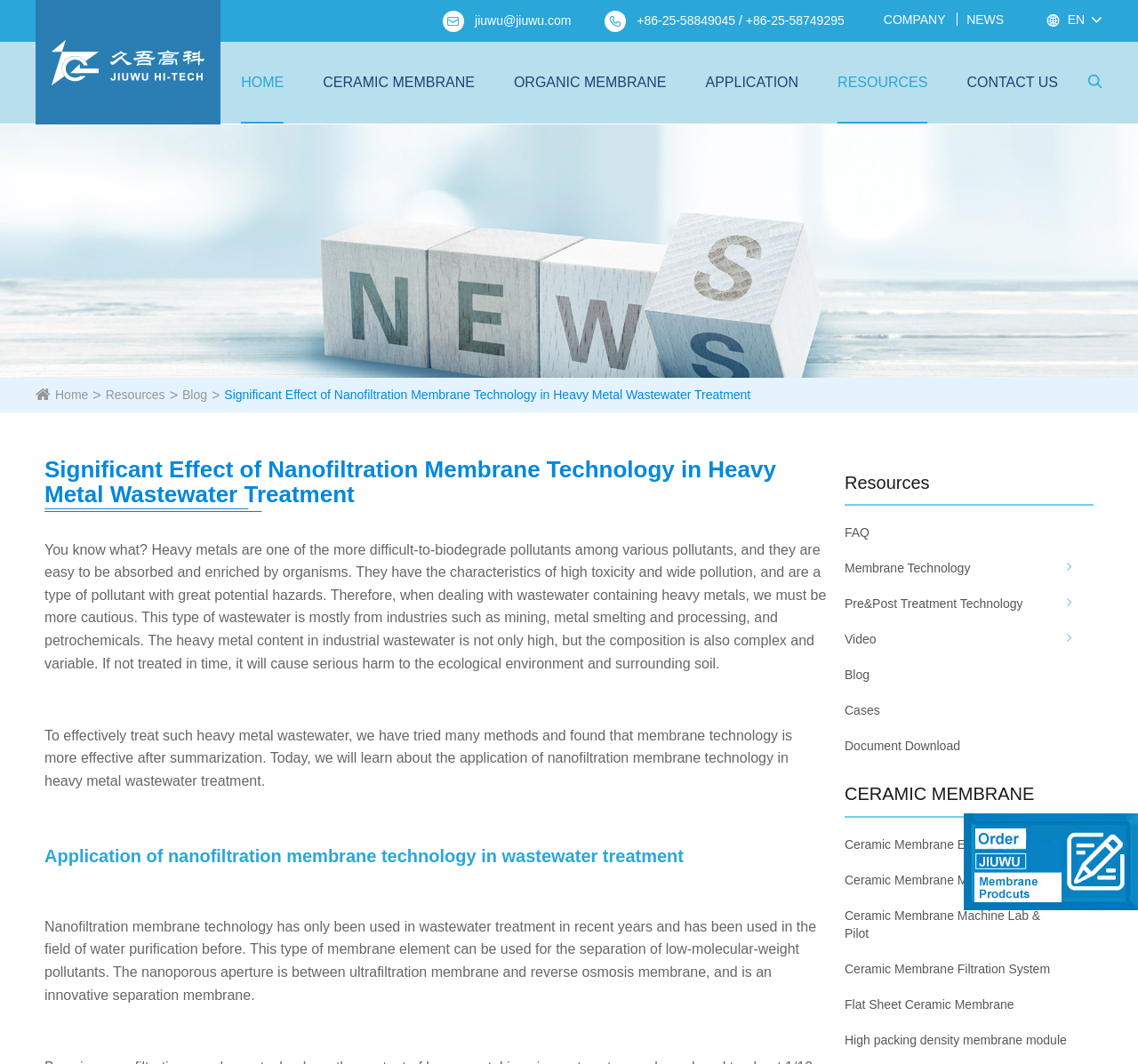Give a succinct answer to this question in a single word or phrase: 
What is the link to the 'Blog' section?

Blog